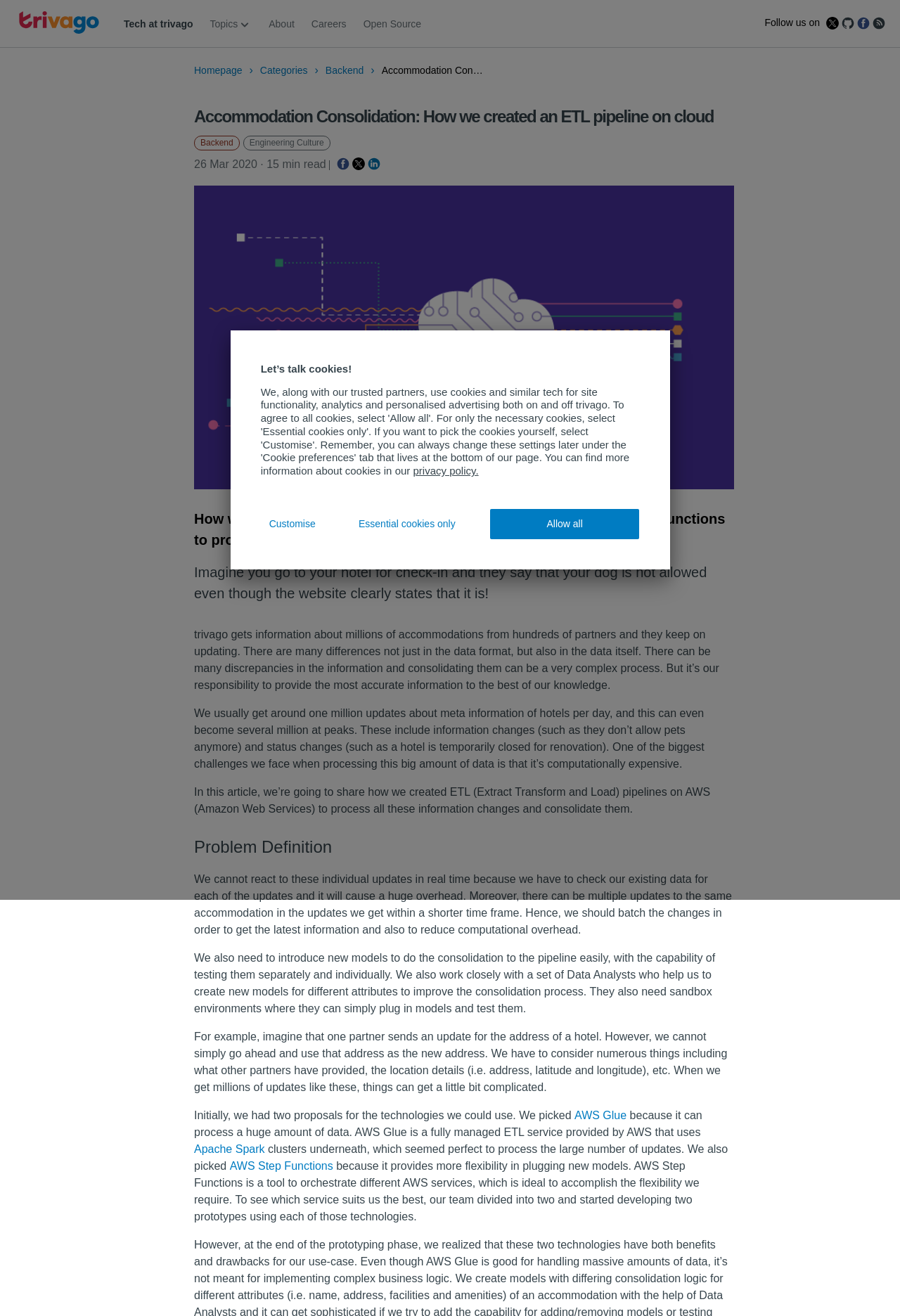Write an elaborate caption that captures the essence of the webpage.

This webpage appears to be a blog post from trivago's tech blog, discussing how they created an ETL pipeline on cloud to process millions of updates on hotel information. 

At the top of the page, there is a trivago logo on the left, followed by a navigation menu with links to "Tech at trivago", "About", "Careers", and "Open Source". On the right side, there are social media links to follow trivago on Twitter, GitHub, Facebook, and an RSS feed.

Below the navigation menu, there is a breadcrumb navigation showing the current page's location within the website. The title of the blog post, "Accommodation Consolidation: How we created an ETL pipeline on cloud", is displayed prominently, along with a time stamp and a "15 min read" indicator.

The main content of the blog post is divided into sections, each with a heading. The text describes the problem of processing millions of updates on hotel information, and how trivago created a hybrid architecture using AWS Glue and AWS Step Functions to consolidate this data. There are several paragraphs of text, with links to AWS Glue and Apache Spark.

At the bottom of the page, there is a button to open privacy settings, and a dialog box with information about cookies and tracking on the website. The dialog box has buttons to customize cookie settings, allow all cookies, or only allow essential cookies.